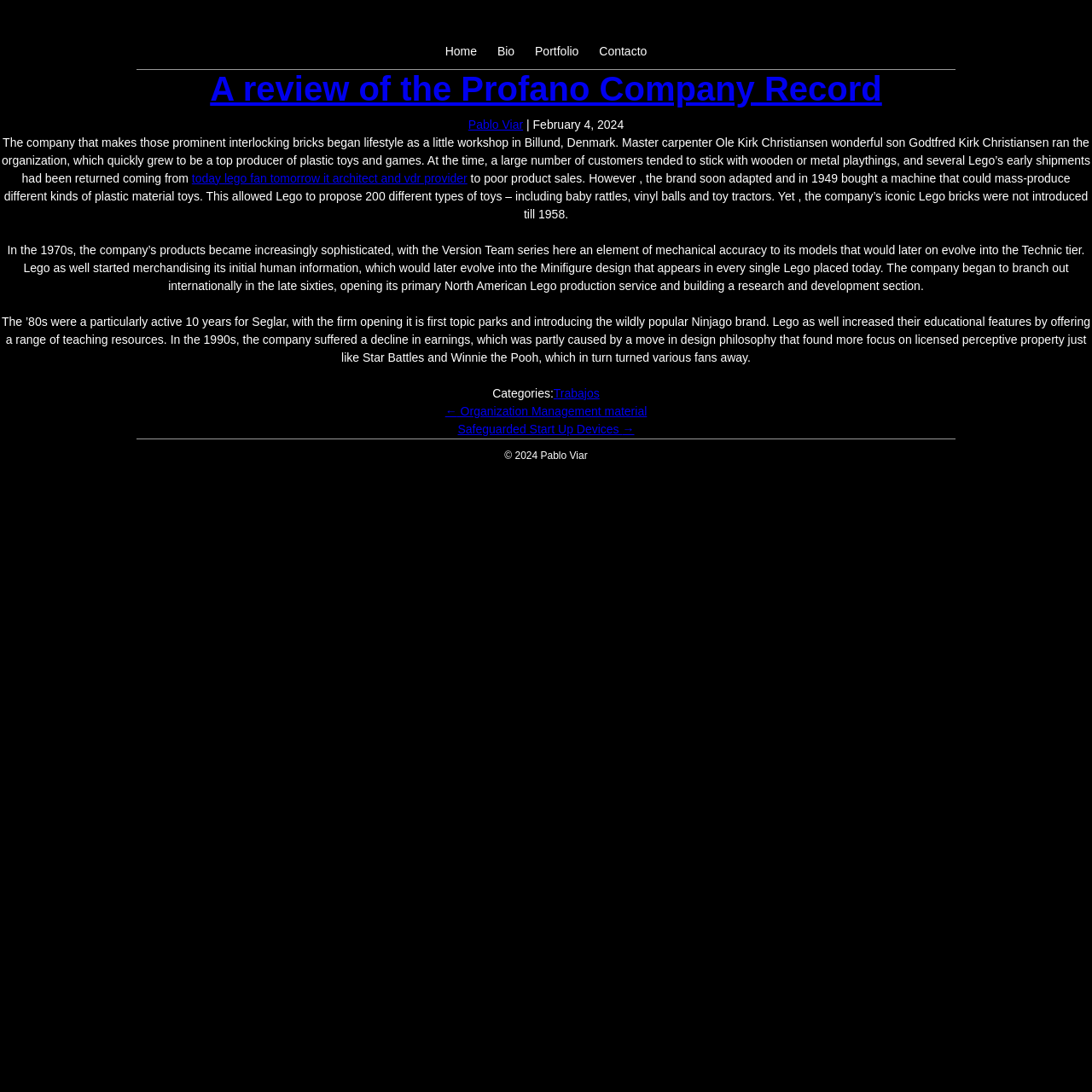Extract the bounding box coordinates for the HTML element that matches this description: "Will Rogers Downs". The coordinates should be four float numbers between 0 and 1, i.e., [left, top, right, bottom].

None